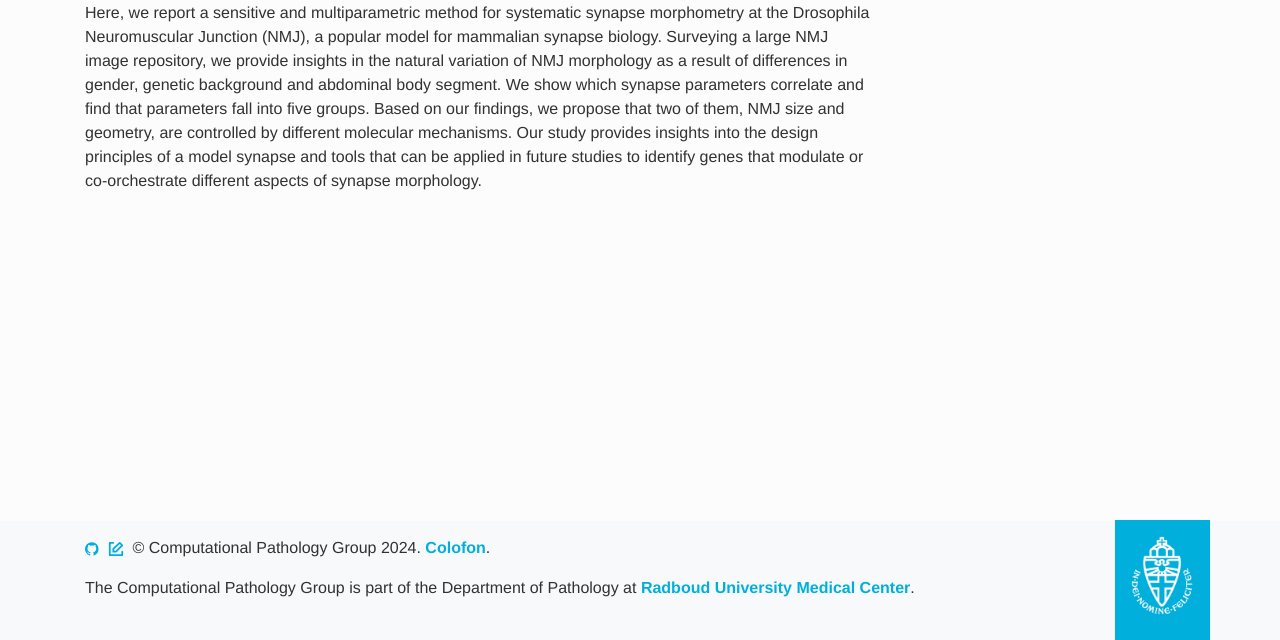Identify the bounding box coordinates for the UI element that matches this description: "Radboud University Medical Center".

[0.501, 0.907, 0.711, 0.934]